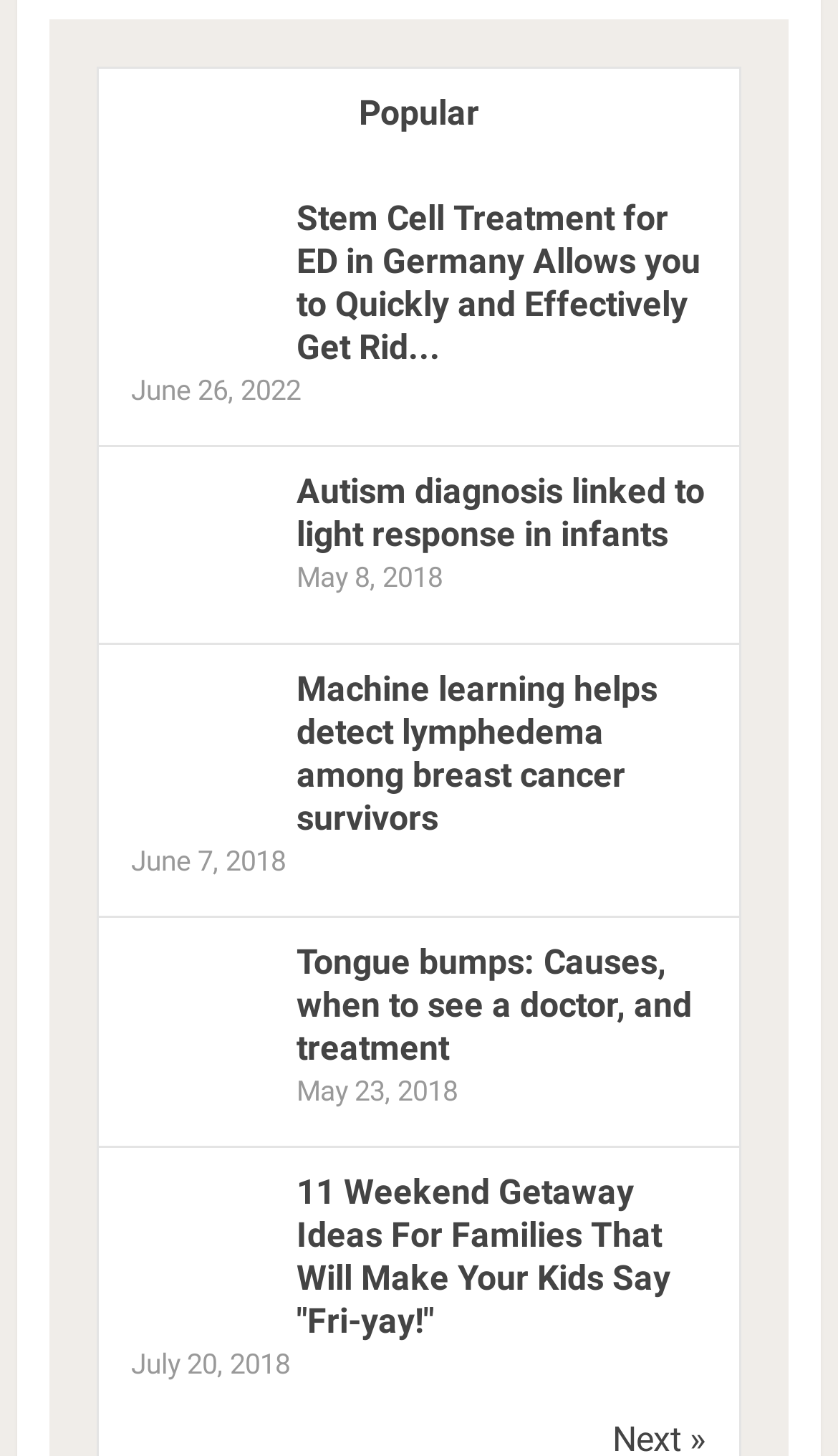Determine the bounding box for the UI element that matches this description: "Popular".

[0.118, 0.047, 0.882, 0.114]